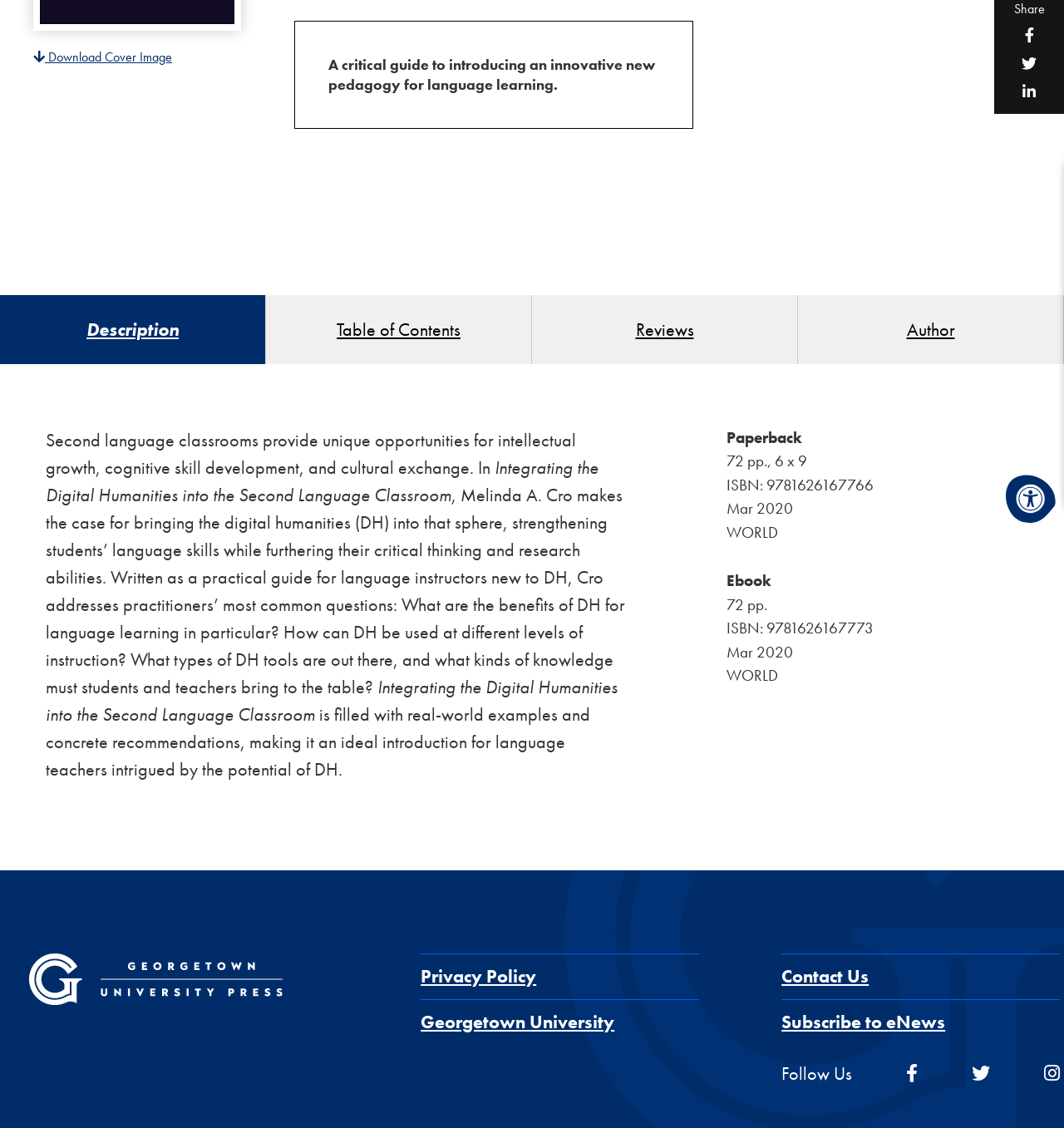Identify the bounding box coordinates for the UI element described by the following text: "Author". Provide the coordinates as four float numbers between 0 and 1, in the format [left, top, right, bottom].

[0.75, 0.262, 0.999, 0.323]